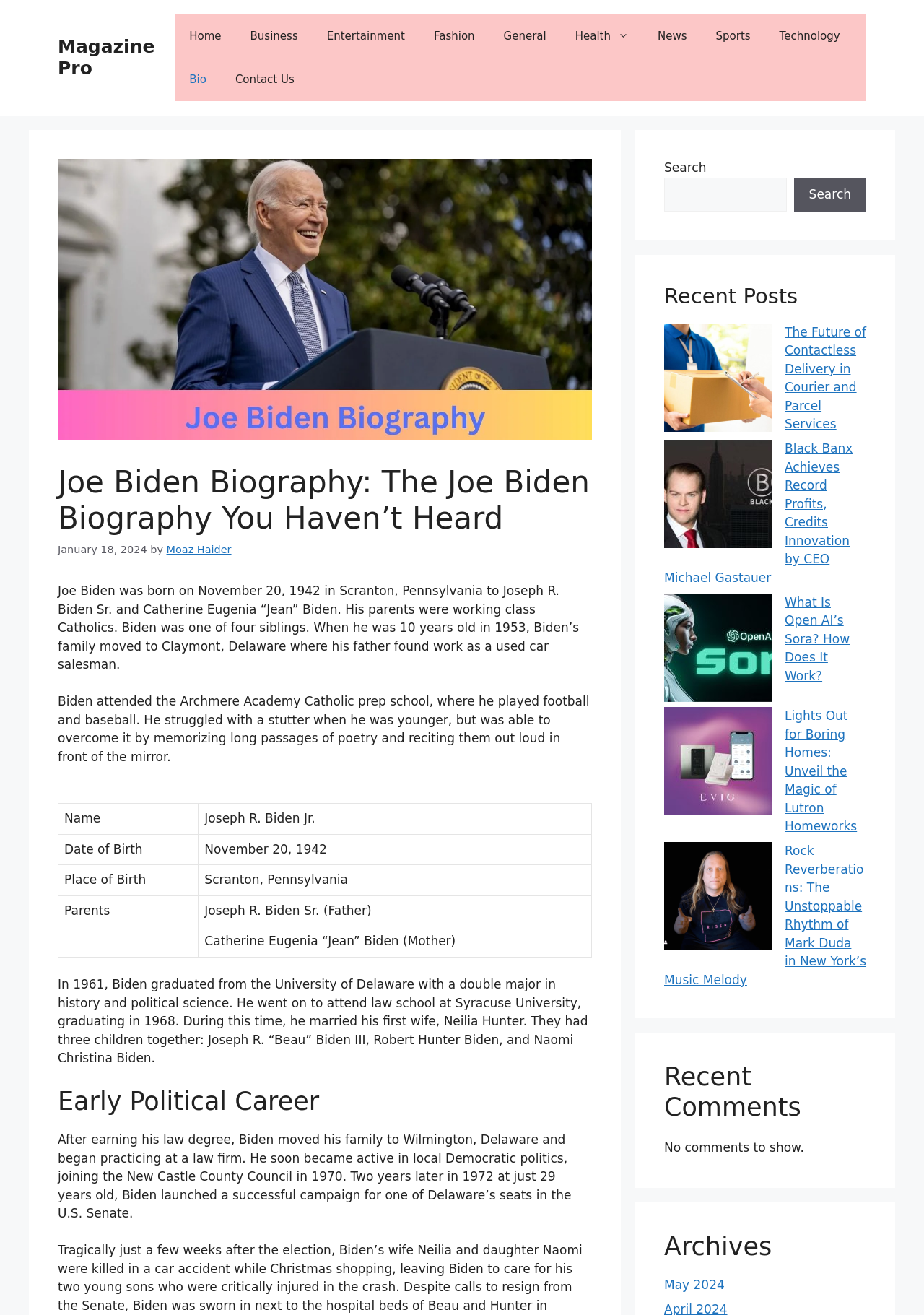Identify the bounding box coordinates of the region that needs to be clicked to carry out this instruction: "Click the 'Home' link". Provide these coordinates as four float numbers ranging from 0 to 1, i.e., [left, top, right, bottom].

[0.189, 0.011, 0.255, 0.044]